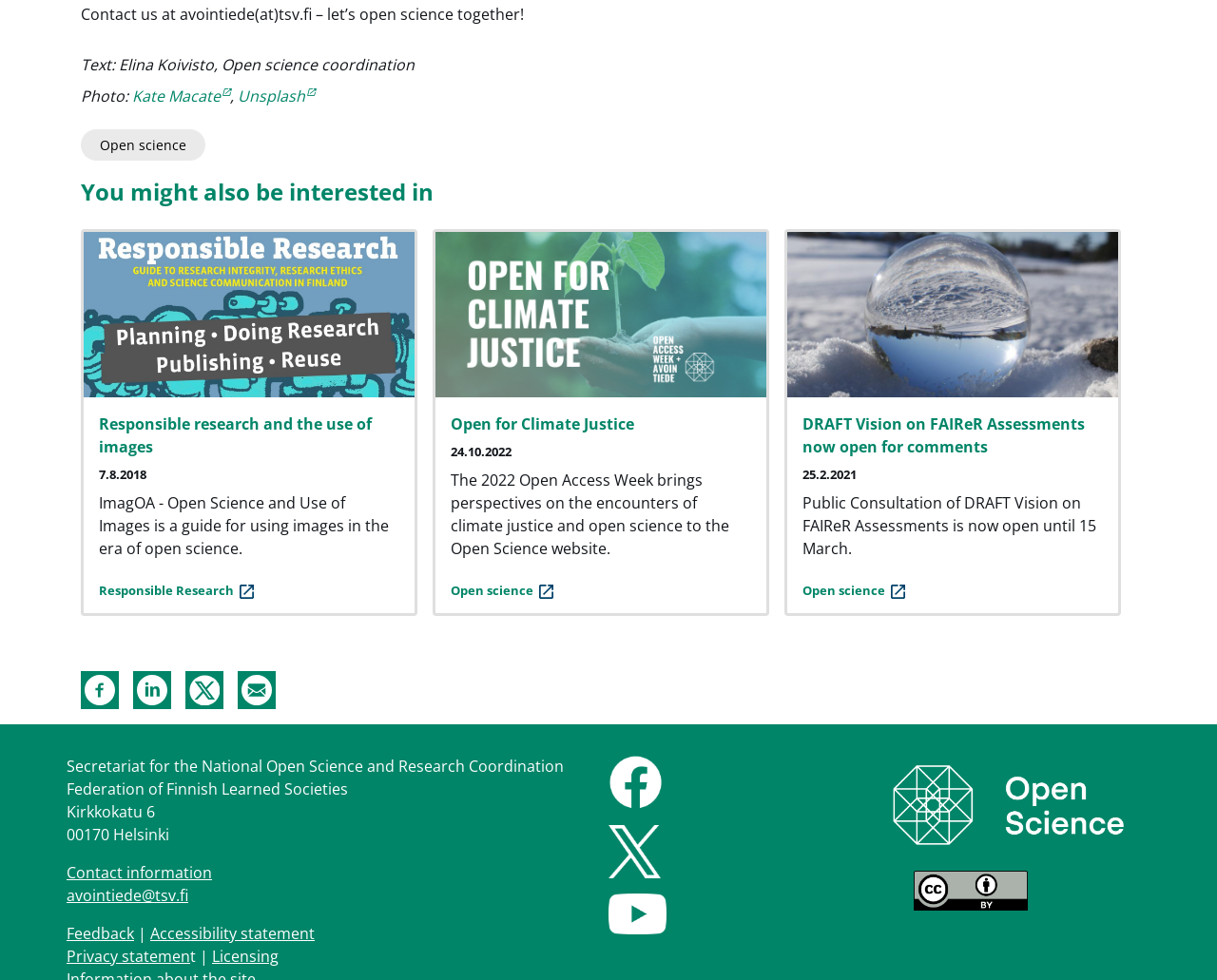Based on the element description "alt="CC BY -lisenssi"", predict the bounding box coordinates of the UI element.

[0.751, 0.897, 0.845, 0.918]